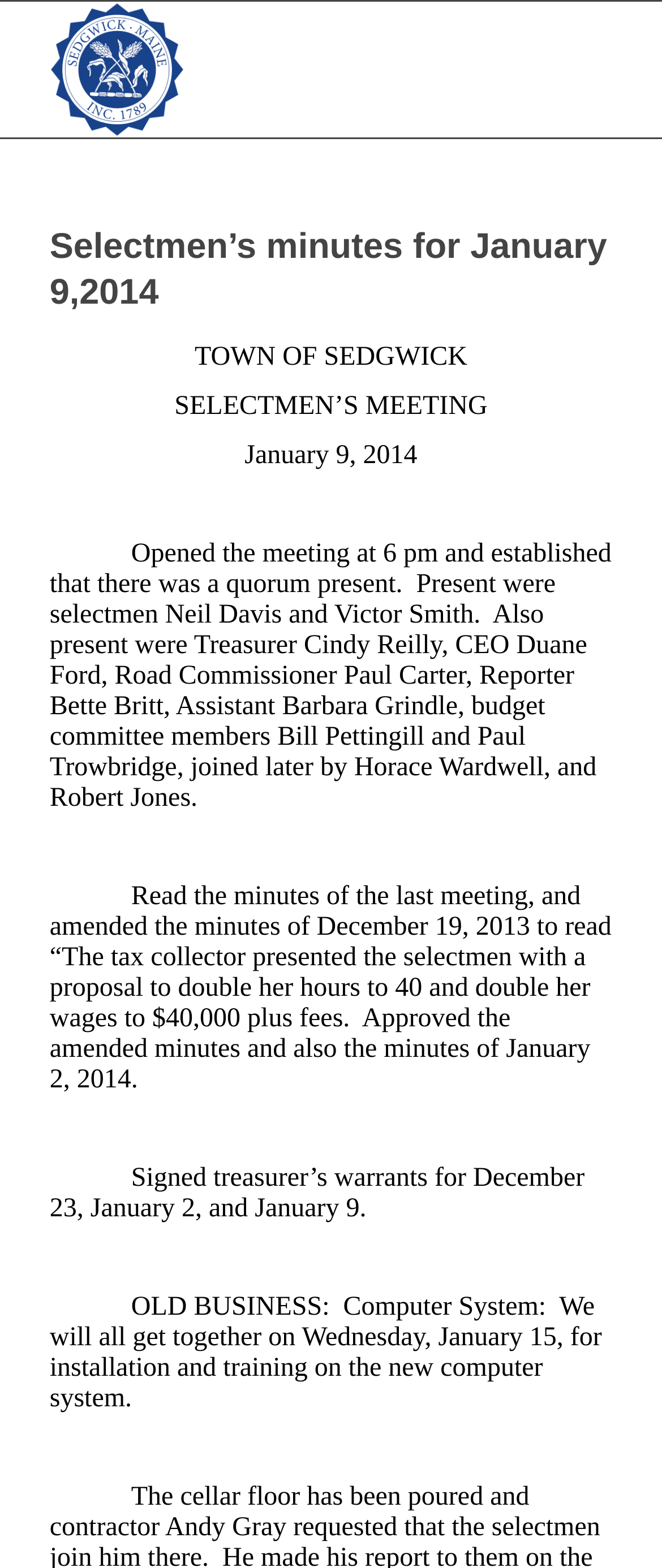Can you find and generate the webpage's heading?

Selectmen’s minutes for January 9,2014